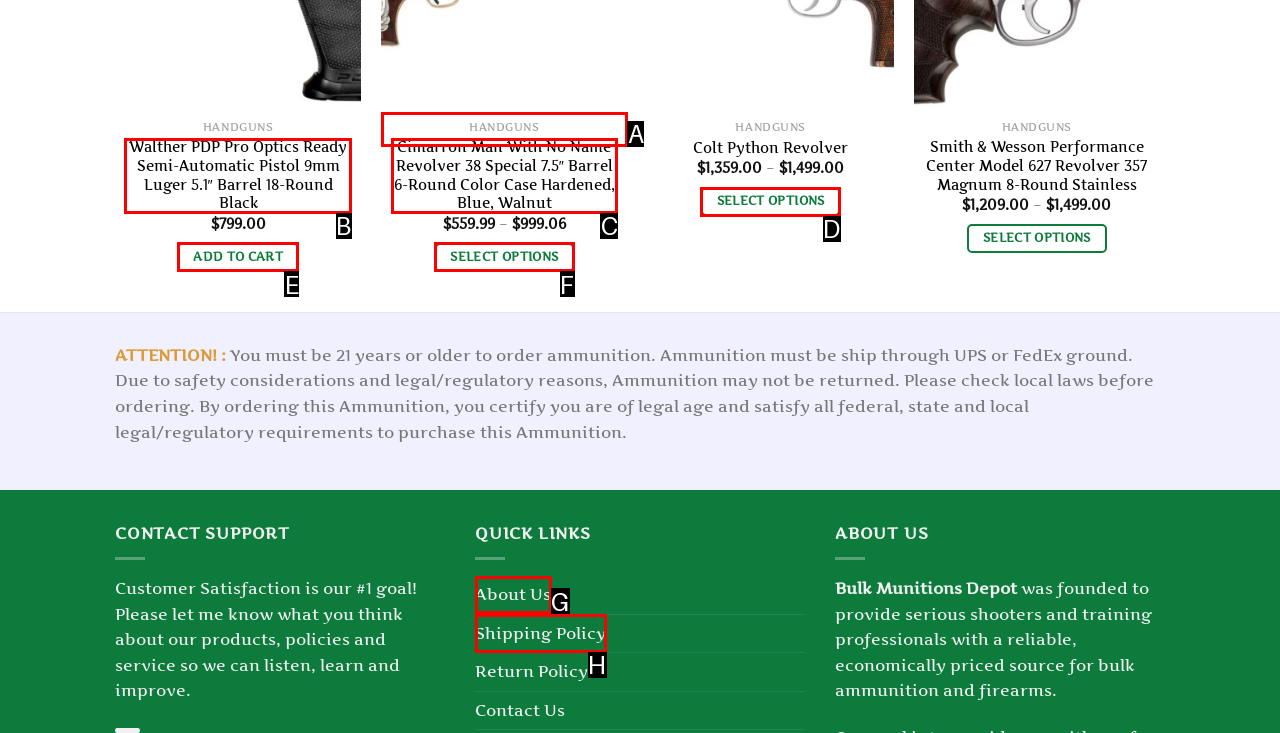Find the HTML element that matches the description: Shipping Policy. Answer using the letter of the best match from the available choices.

H